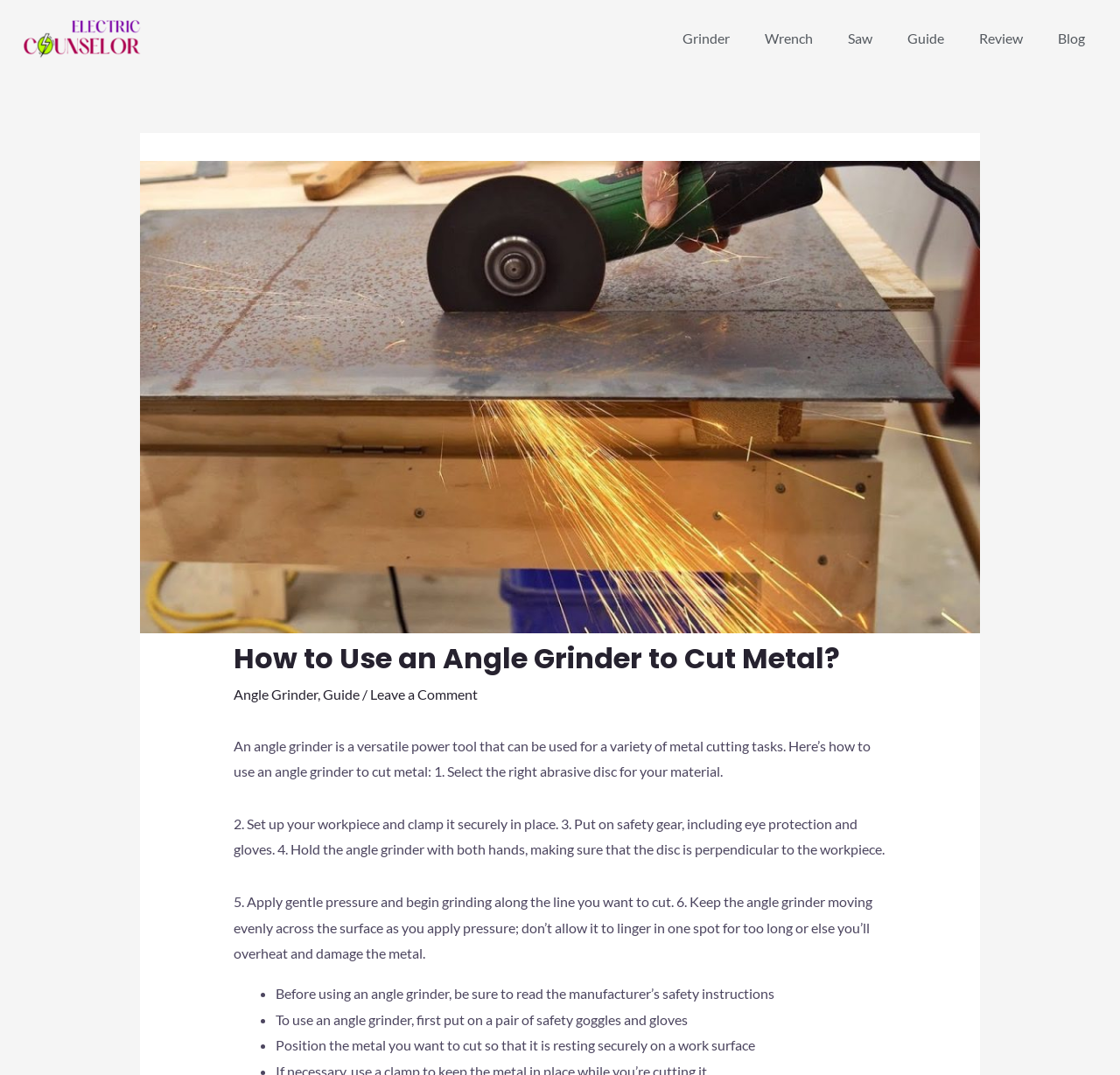Pinpoint the bounding box coordinates of the element that must be clicked to accomplish the following instruction: "Click the Review link". The coordinates should be in the format of four float numbers between 0 and 1, i.e., [left, top, right, bottom].

[0.859, 0.017, 0.929, 0.055]